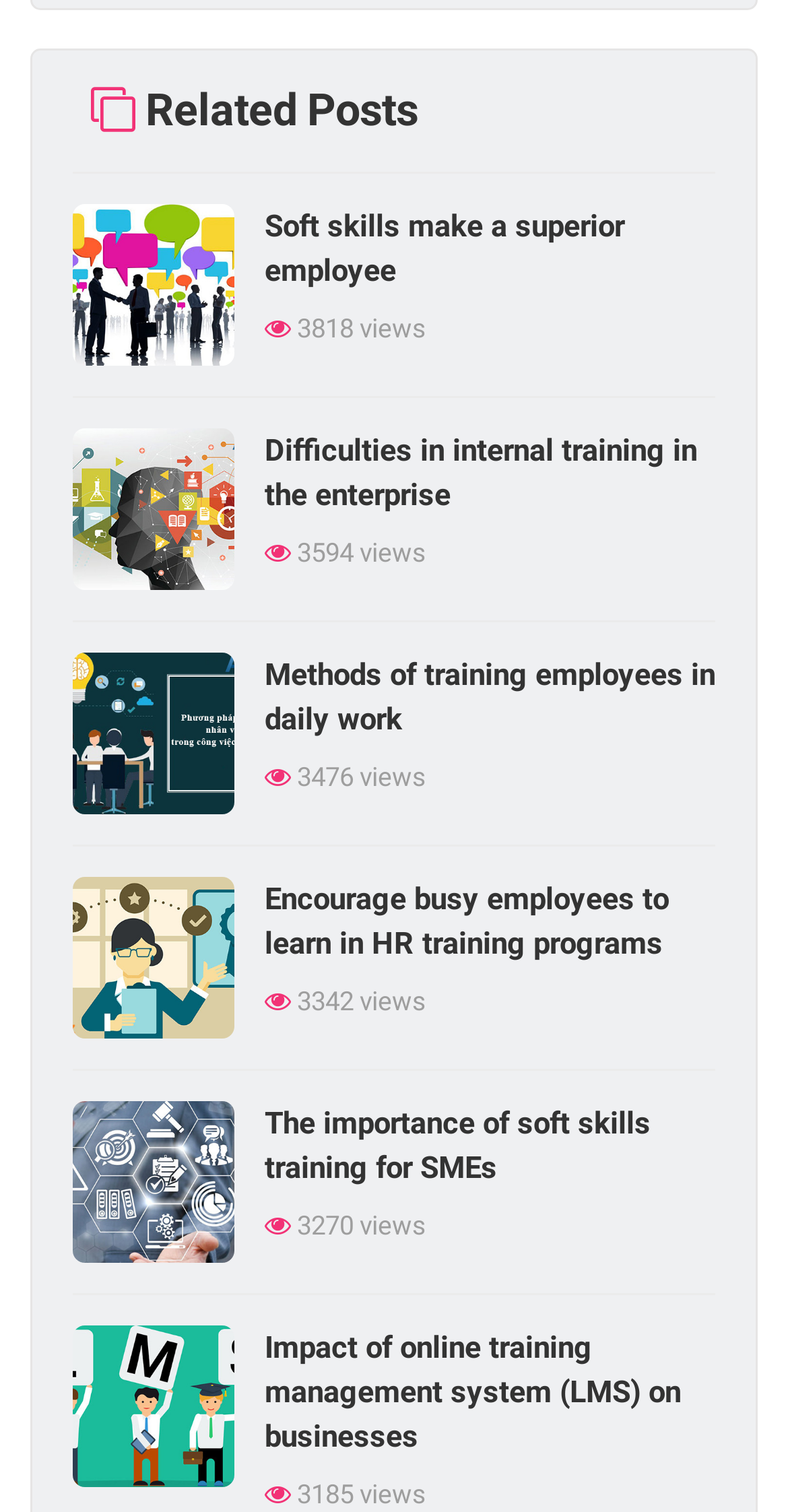Show me the bounding box coordinates of the clickable region to achieve the task as per the instruction: "Read about Building self-learning ability in business".

[0.336, 0.156, 0.908, 0.215]